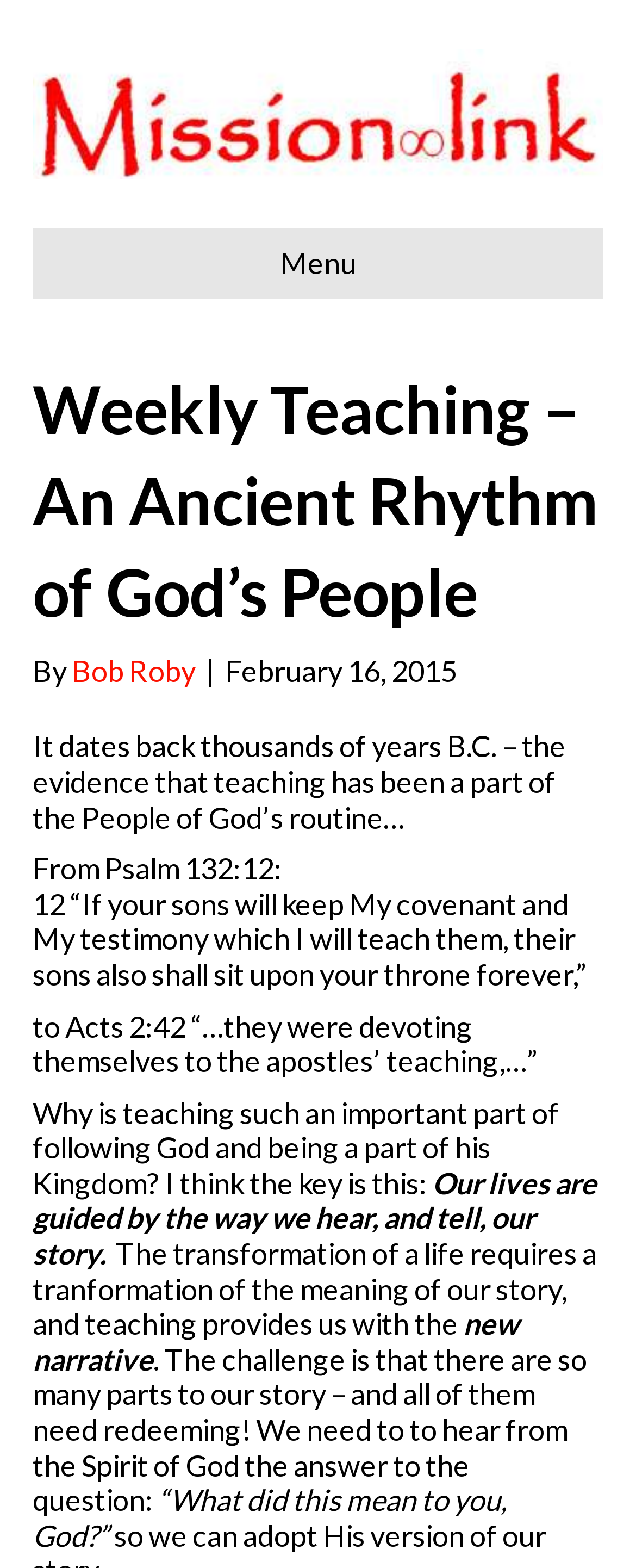Who is the author of the article?
Using the image, respond with a single word or phrase.

Bob Roby